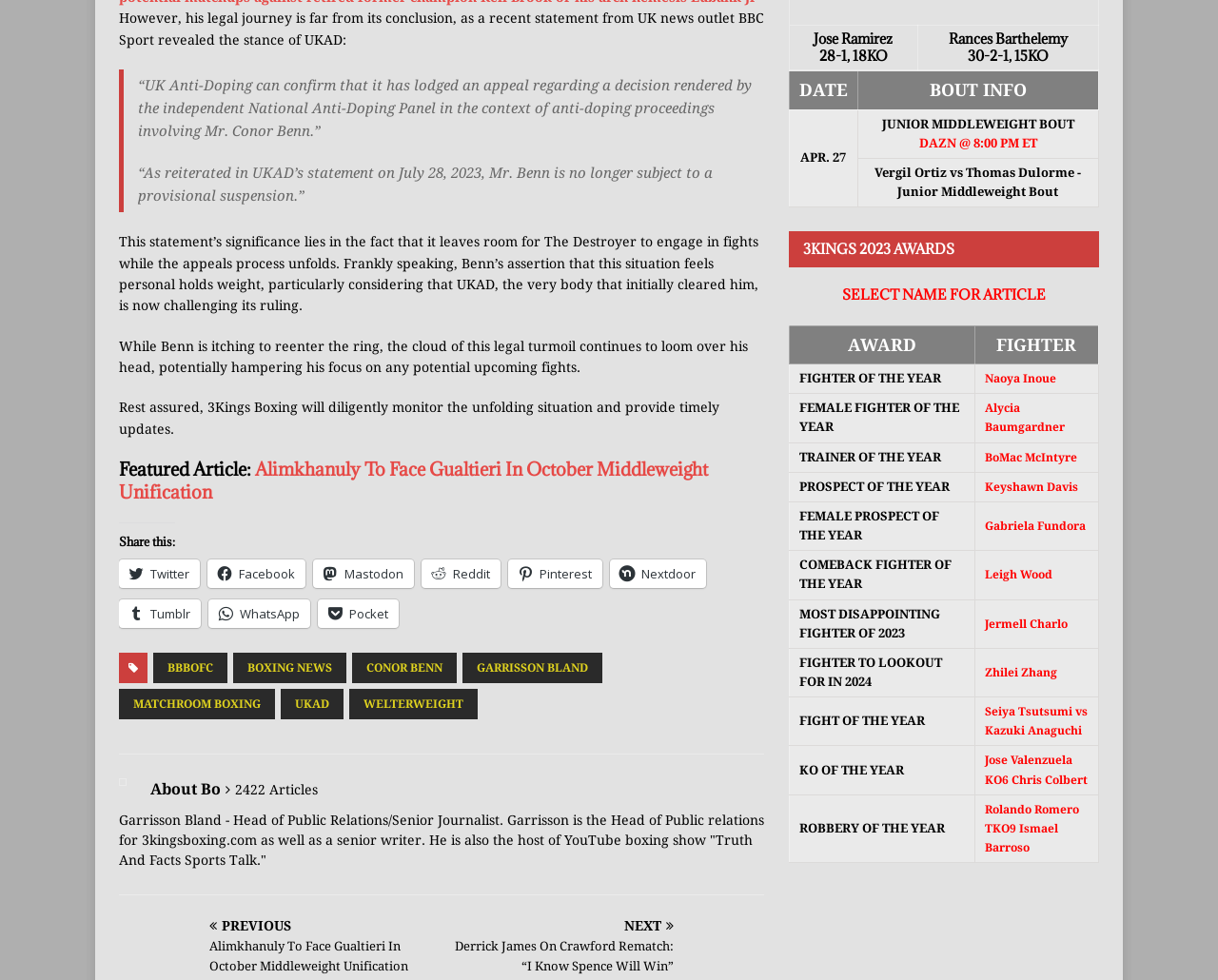Determine the bounding box coordinates of the element that should be clicked to execute the following command: "Follow the '[IPAC-List] A question of personality' link".

None